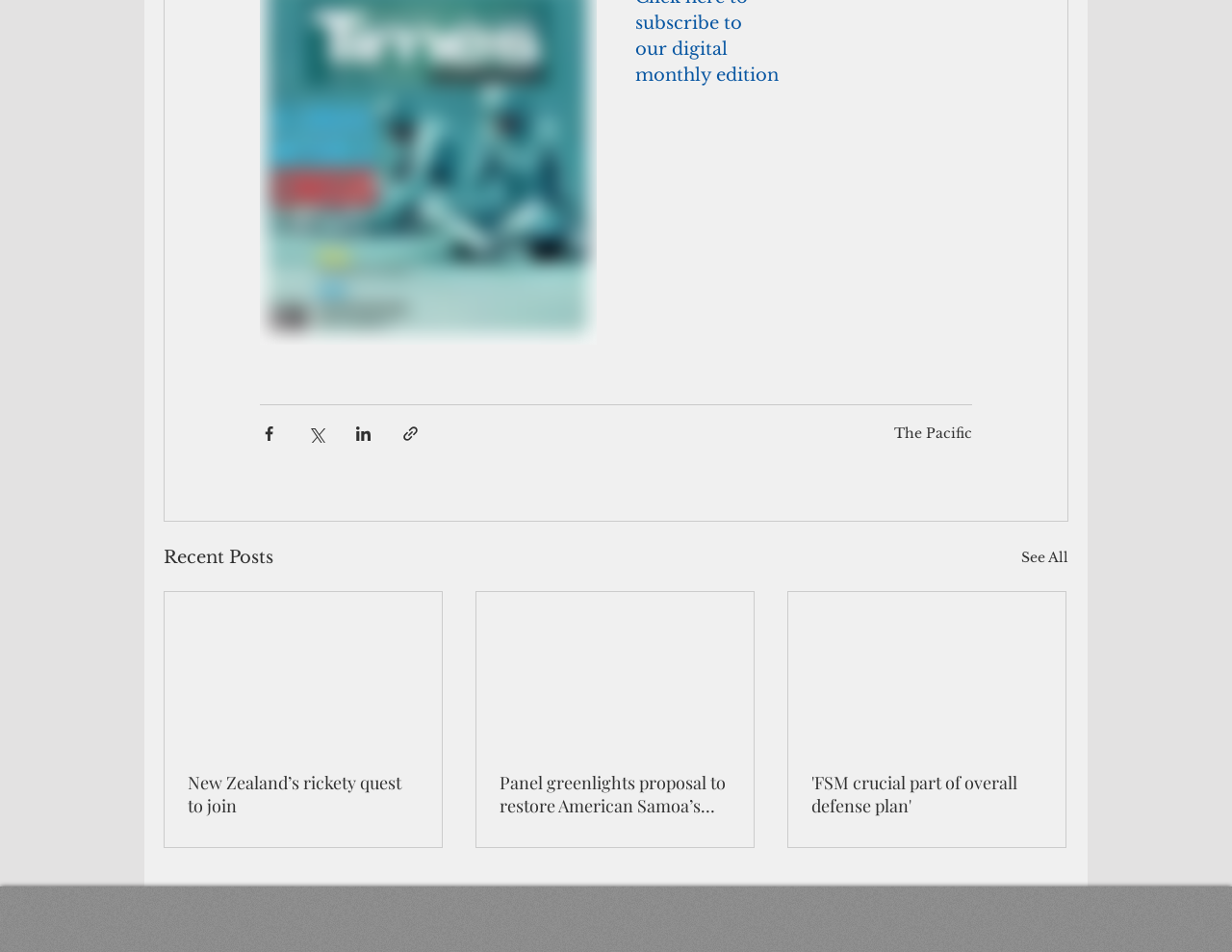Show the bounding box coordinates of the element that should be clicked to complete the task: "View recent posts".

[0.133, 0.571, 0.222, 0.6]